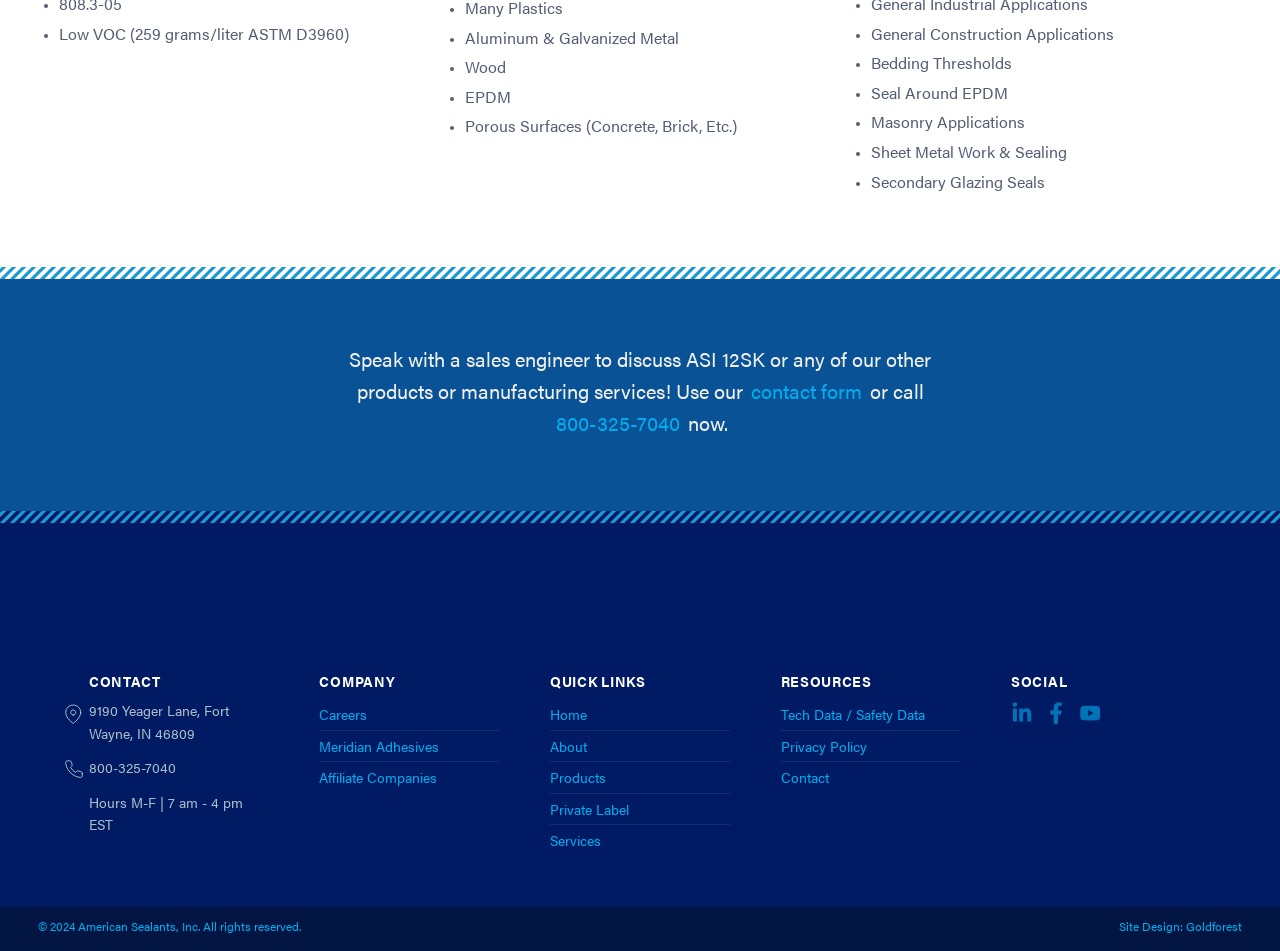What is the VOC level of the product?
Using the details from the image, give an elaborate explanation to answer the question.

The VOC level of the product is mentioned in the first bullet point as 'Low VOC (259 grams/liter ASTM D3960)', which indicates that the product has a VOC level of 259 grams per liter, as per the ASTM D3960 standard.